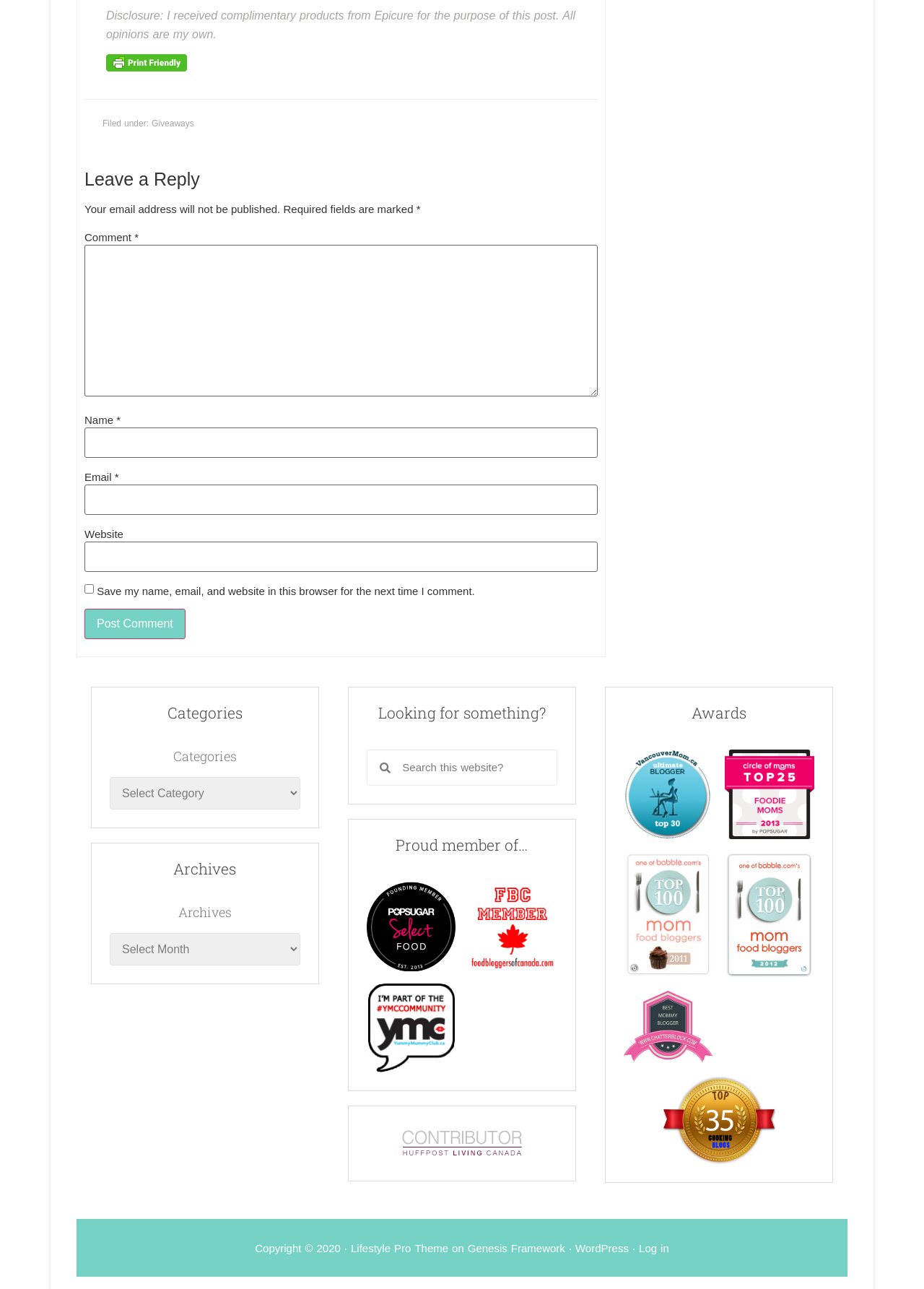Can you find the bounding box coordinates for the element that needs to be clicked to execute this instruction: "Leave a comment"? The coordinates should be given as four float numbers between 0 and 1, i.e., [left, top, right, bottom].

[0.091, 0.131, 0.647, 0.147]